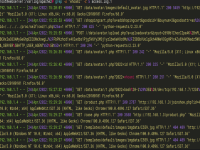Explain the details of the image you are viewing.

The image displays a snippet of computer code or a log file, likely capturing real-time system messages or debugging information. The text appears to be a mixture of protocol documentation, possibly connected to web data transactions, with various HTTP status codes and detailed entries that include timestamps. The formatting suggests that this output is meant for technical inspection, with varying colors indicating different elements within the log. This could be part of a server monitoring tool or a development environment, showcasing the flow and handling of data in a structured format for developers or IT professionals to analyze system performance or troubleshoot issues.